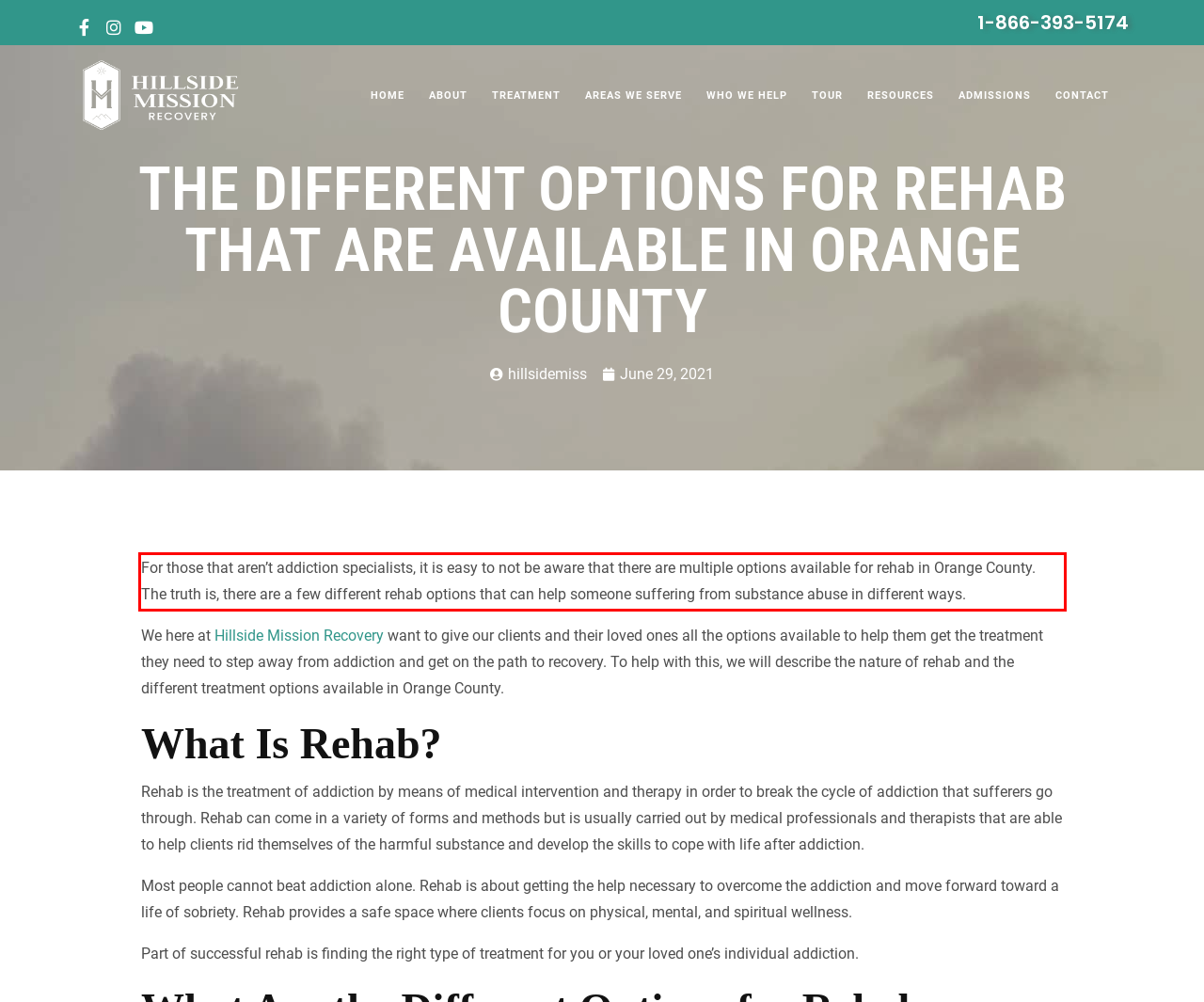You are looking at a screenshot of a webpage with a red rectangle bounding box. Use OCR to identify and extract the text content found inside this red bounding box.

For those that aren’t addiction specialists, it is easy to not be aware that there are multiple options available for rehab in Orange County. The truth is, there are a few different rehab options that can help someone suffering from substance abuse in different ways.